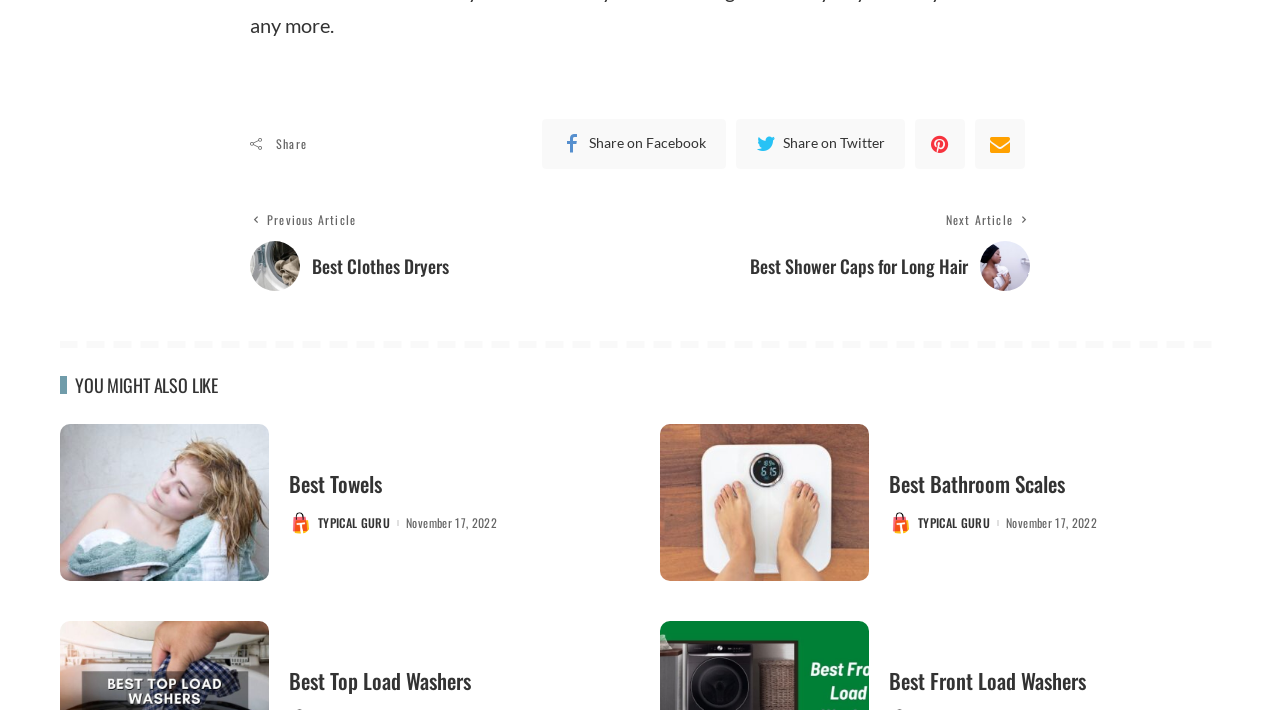Extract the bounding box coordinates for the UI element described as: "Typical Guru".

[0.248, 0.728, 0.305, 0.745]